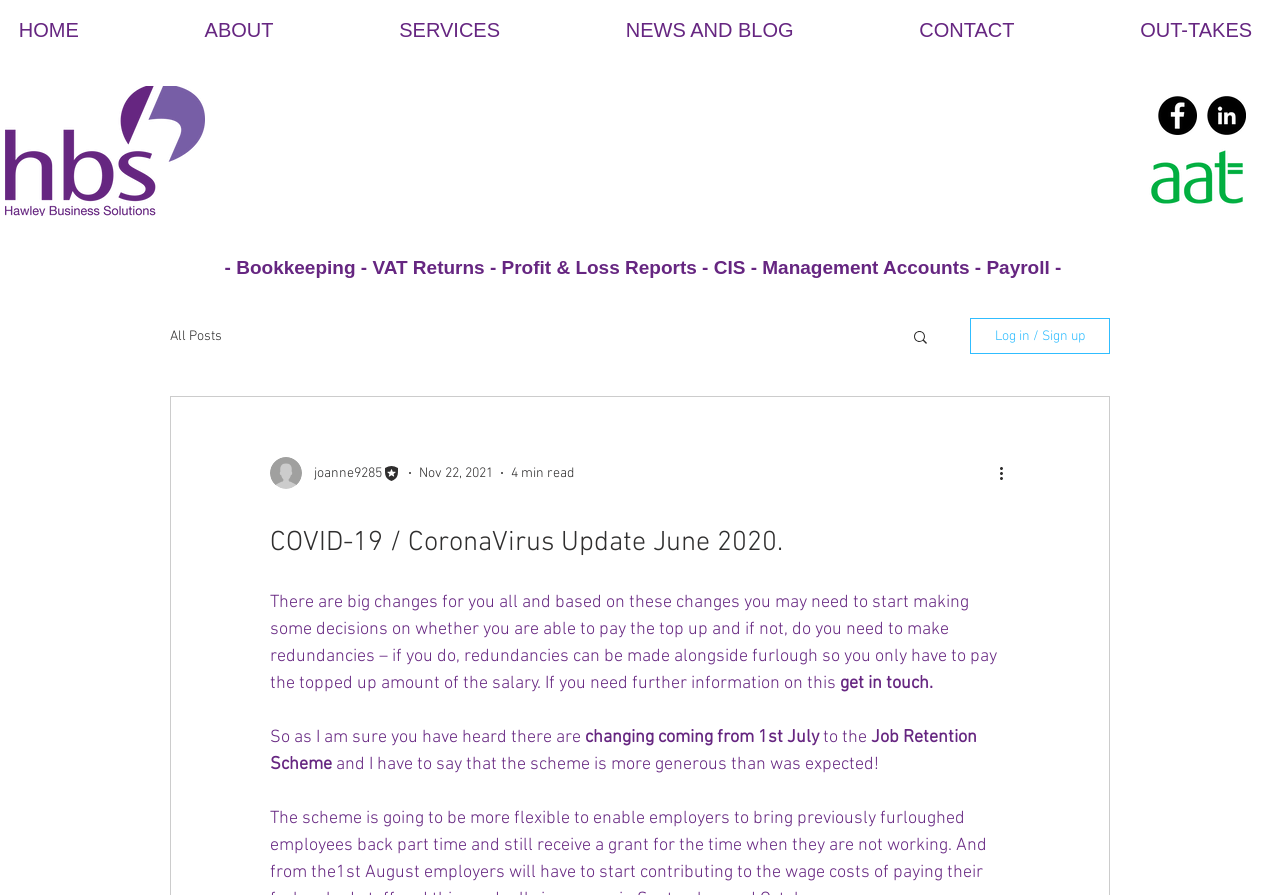Create an in-depth description of the webpage, covering main sections.

This webpage appears to be a blog post or news article about COVID-19 updates, specifically discussing changes to the Job Retention Scheme. At the top of the page, there is a navigation menu with links to "ABOUT", "SERVICES", "NEWS AND BLOG", and "CONTACT". Below this menu, there is a logo for HBS Hawley Business Solutions, accompanied by a social media bar with links to Facebook and LinkedIn.

On the left side of the page, there is a list of services offered, including bookkeeping, VAT returns, and payroll. Below this list, there is a search button and a login/signup button. 

The main content of the page is a blog post titled "COVID-19 / CoronaVirus Update June 2020." The post discusses changes to the Job Retention Scheme and their implications for businesses. The text is divided into several paragraphs, with a link to "get in touch" for further information. There is also an image of the writer and information about the author, including their name and job title.

At the bottom of the page, there is a button to read more actions, which is likely a dropdown menu with additional options. Overall, the page appears to be a informative article about COVID-19 updates, with a focus on the Job Retention Scheme and its implications for businesses.